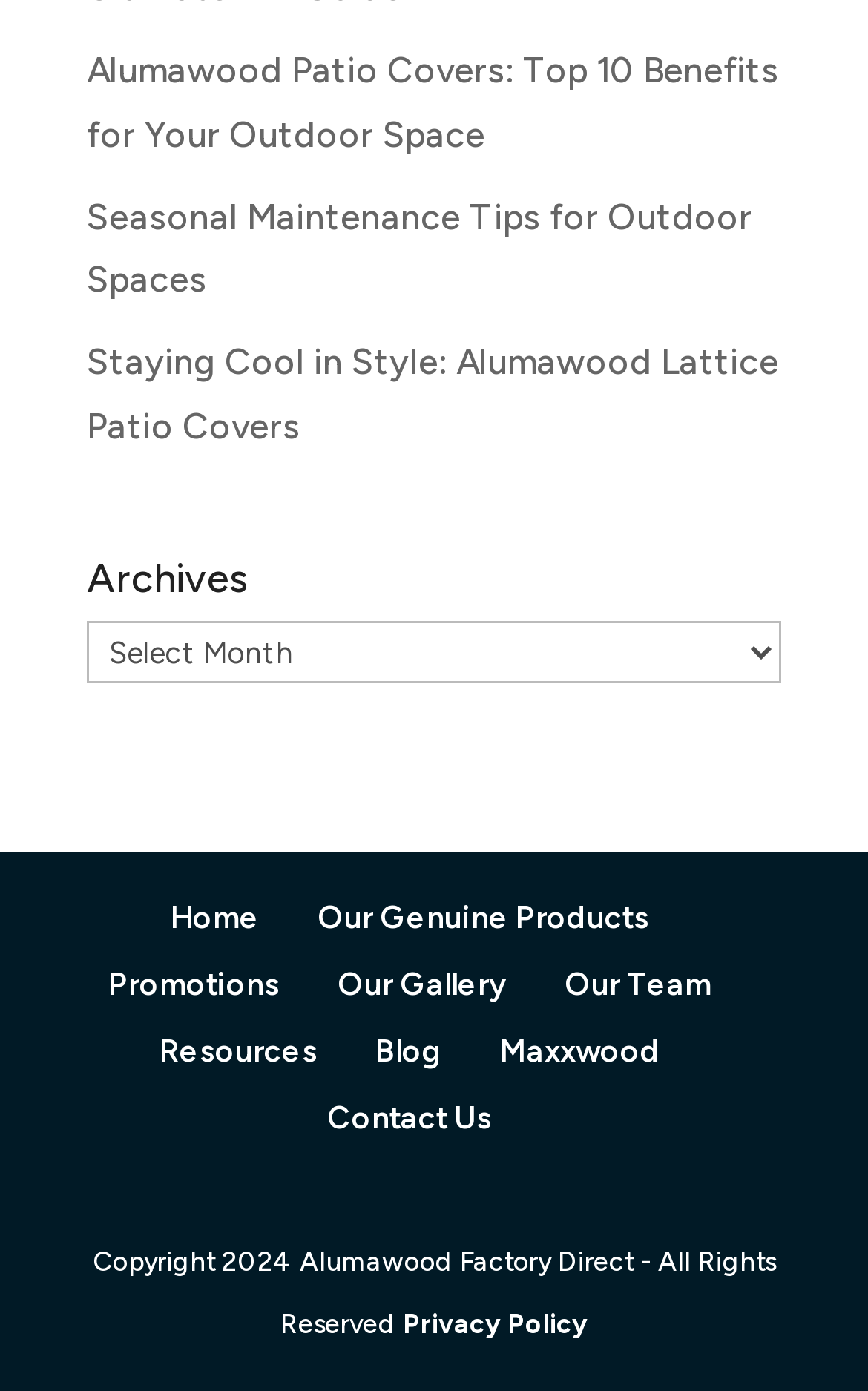Using the information in the image, give a comprehensive answer to the question: 
How many links are in the footer section?

I counted the number of links in the footer section, which includes 'Copyright 2024 Alumawood Factory Direct - All Rights Reserved' and 'Privacy Policy', and found a total of 2 links.